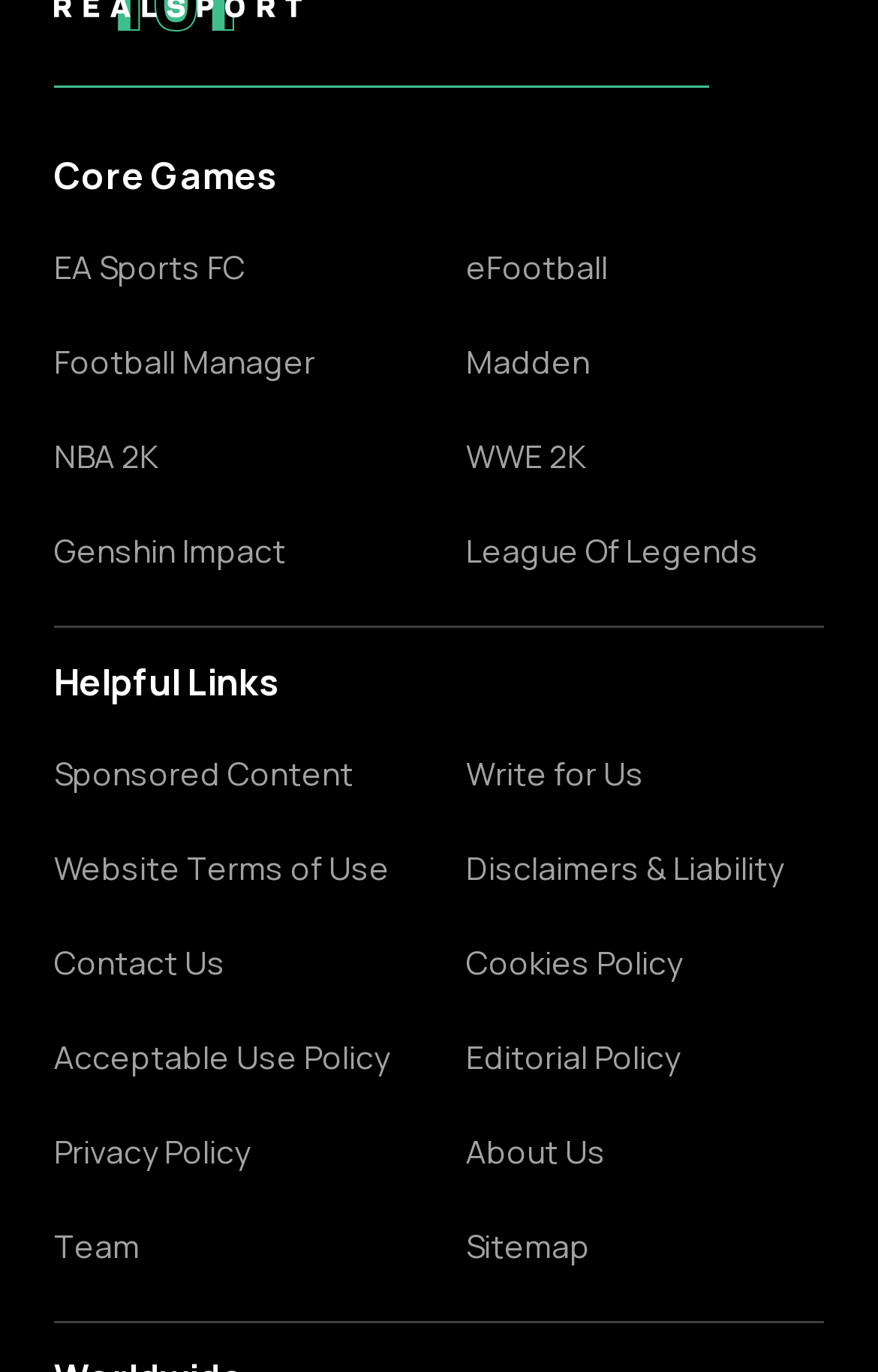Locate the bounding box coordinates of the element I should click to achieve the following instruction: "View Genshin Impact".

[0.062, 0.387, 0.469, 0.417]